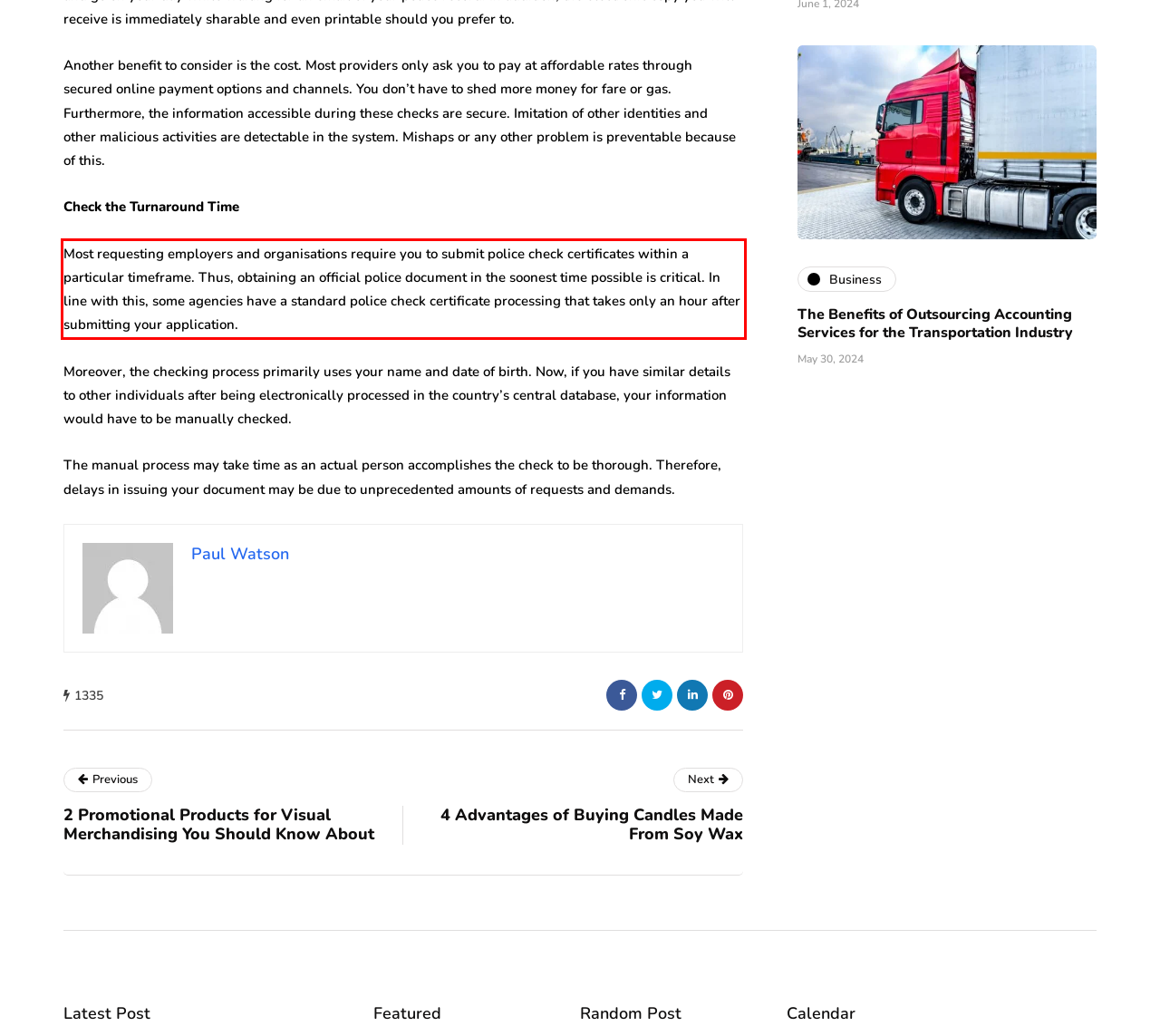You are provided with a webpage screenshot that includes a red rectangle bounding box. Extract the text content from within the bounding box using OCR.

Most requesting employers and organisations require you to submit police check certificates within a particular timeframe. Thus, obtaining an official police document in the soonest time possible is critical. In line with this, some agencies have a standard police check certificate processing that takes only an hour after submitting your application.